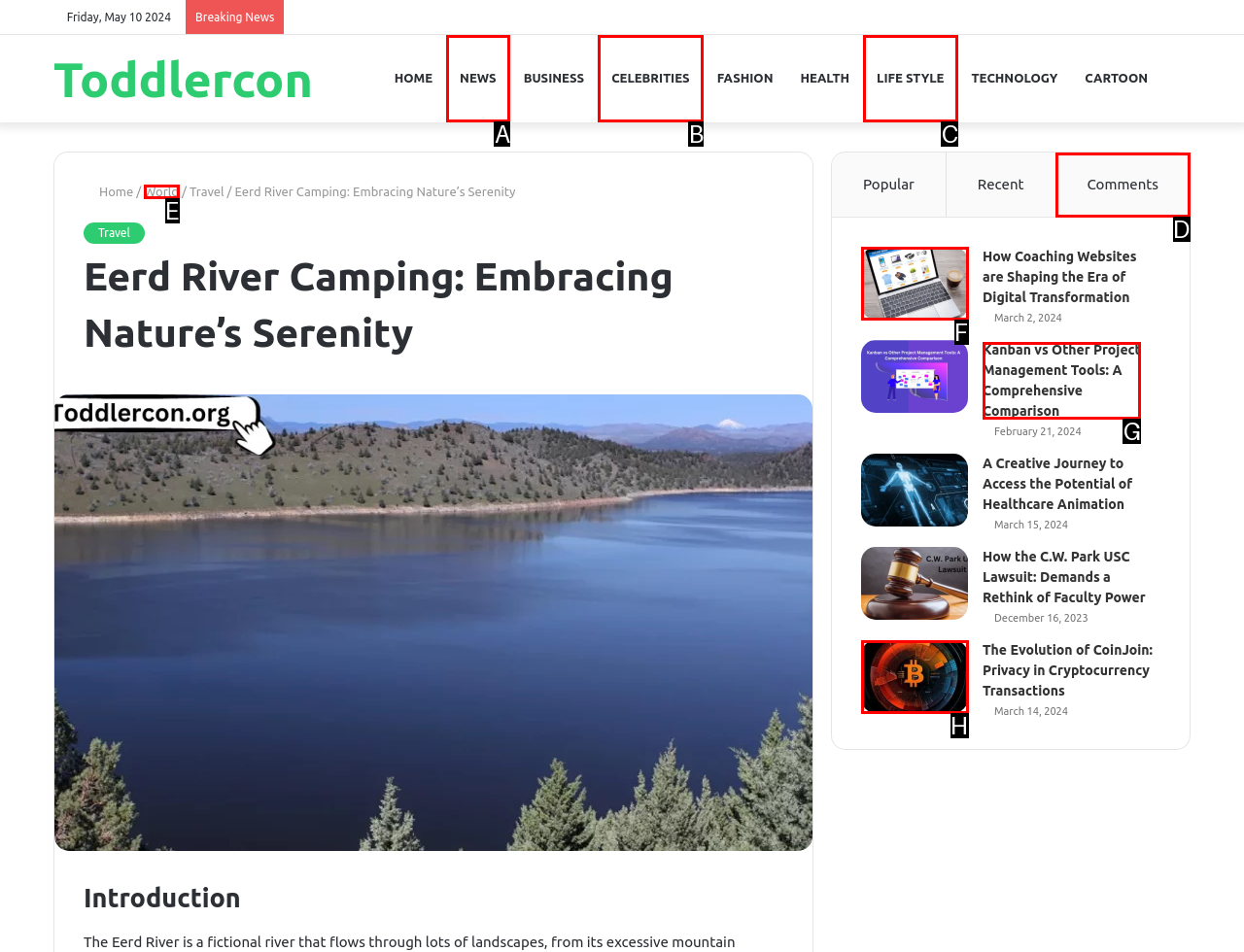Tell me which one HTML element best matches the description: Life Style Answer with the option's letter from the given choices directly.

C